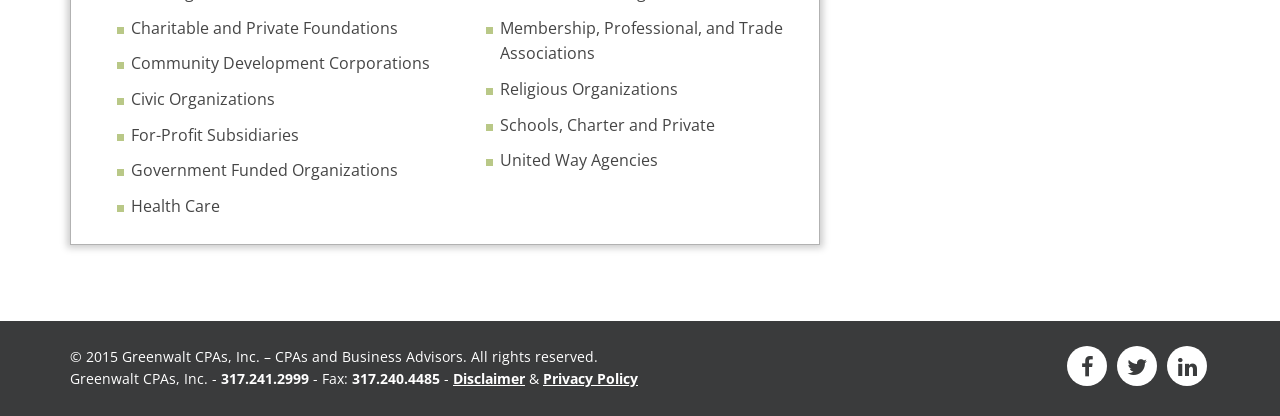What types of organizations are listed on this webpage?
Please provide a single word or phrase answer based on the image.

Various non-profit organizations